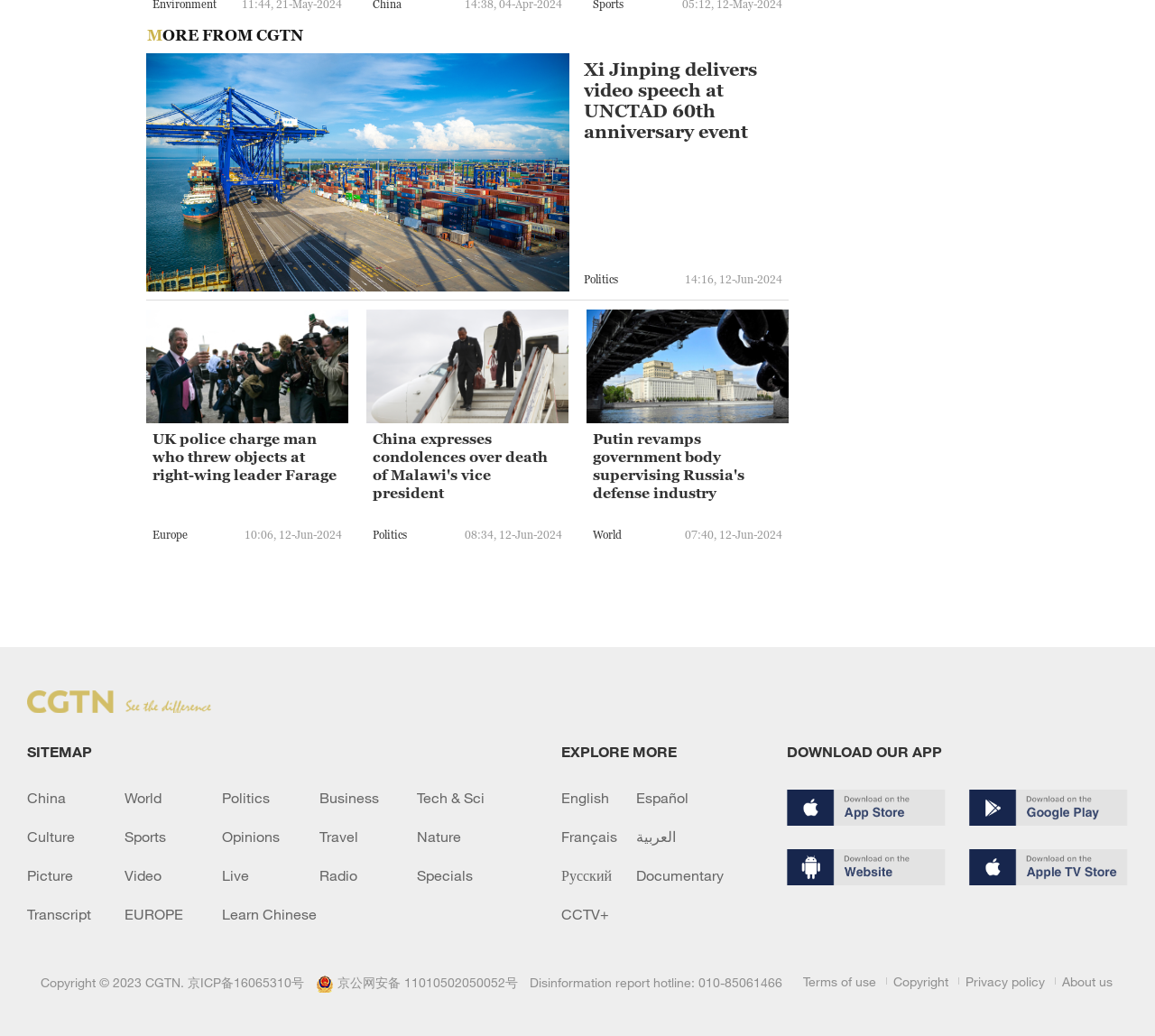Respond with a single word or phrase to the following question:
How many news articles are displayed on the main page?

4